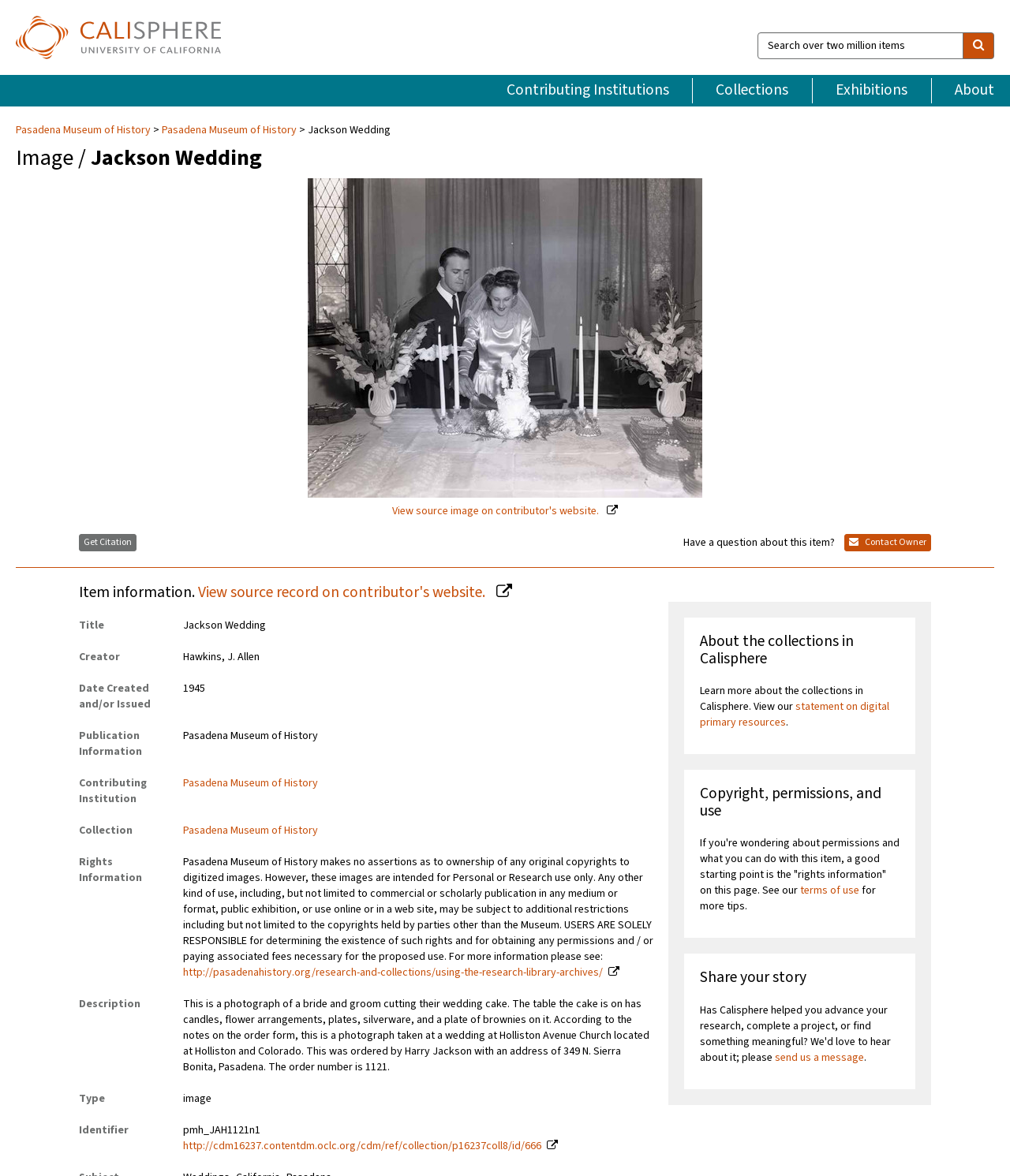Locate the bounding box coordinates for the element described below: "Get Citation". The coordinates must be four float values between 0 and 1, formatted as [left, top, right, bottom].

[0.078, 0.454, 0.135, 0.469]